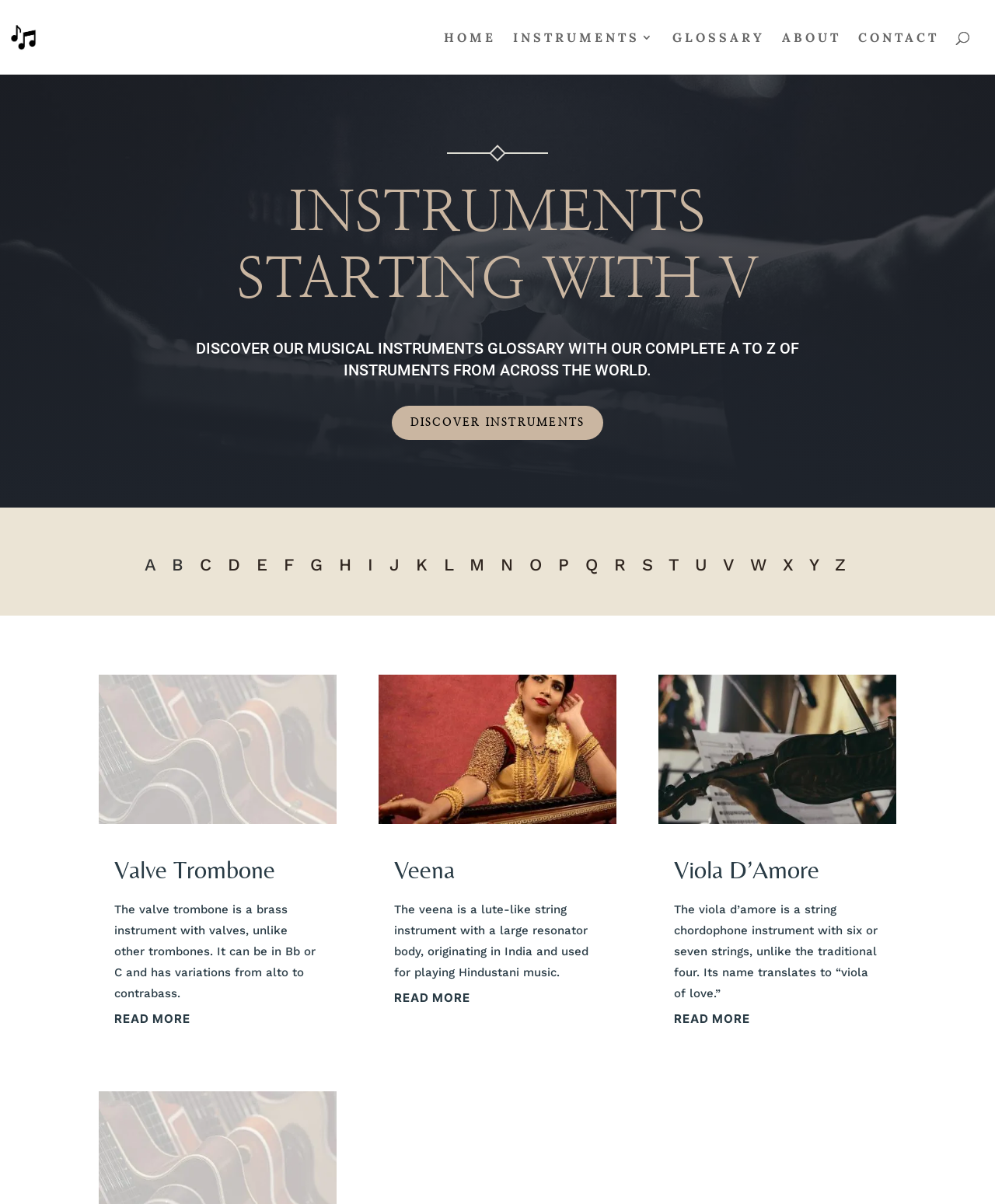Generate a comprehensive caption for the webpage you are viewing.

This webpage is about musical instruments starting with the letter V. At the top, there is a logo image and a link to "Instruments of Music" on the left, and a navigation menu with links to "HOME", "INSTRUMENTS 3", "GLOSSARY", "ABOUT", and "CONTACT" on the right. Below the navigation menu, there is a large heading that reads "INSTRUMENTS STARTING WITH V" and a subheading that describes the webpage as a musical instruments glossary with a complete A to Z of instruments from across the world.

On the left side of the page, there is a list of links to different letters of the alphabet, from "A" to "Z", which likely lead to other pages with instruments starting with those letters. Below this list, there is a link to "DISCOVER INSTRUMENTS 5".

The main content of the page is divided into three sections, each containing an article about a different musical instrument starting with the letter V. The first article is about the Valve Trombone, which is a brass instrument with valves. It includes an image of the instrument, a heading, a brief description, and a "READ MORE" link. The second article is about the Veena, a lute-like string instrument originating in India. It also includes an image, a heading, a brief description, and a "READ MORE" link. The third article is about the Viola D’Amore, a string chordophone instrument with six or seven strings. It includes an image, a heading, a brief description, and a "READ MORE" link.